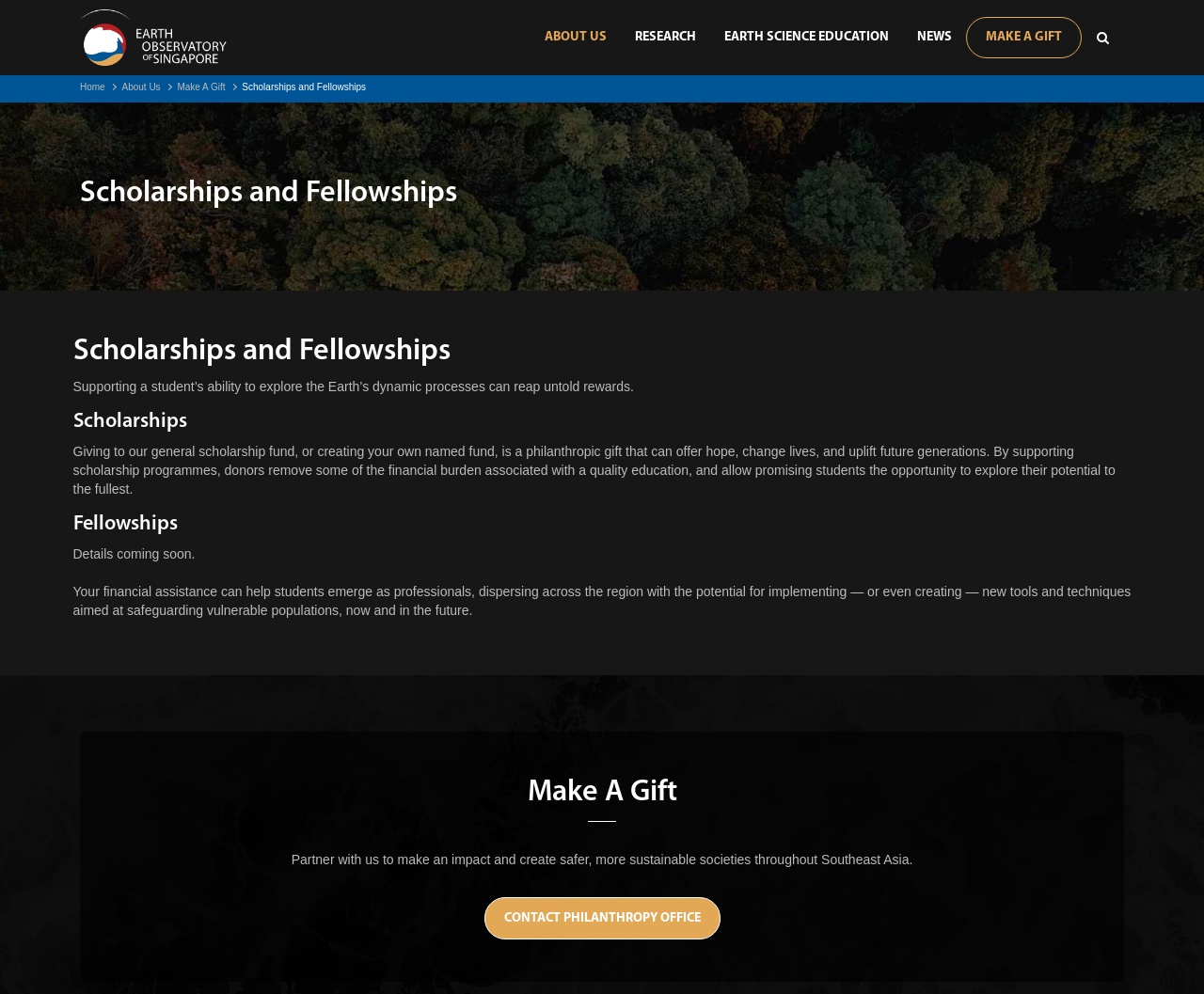What is the purpose of giving to the general scholarship fund?
Craft a detailed and extensive response to the question.

According to the webpage, giving to the general scholarship fund is a philanthropic gift that can offer hope, change lives, and uplift future generations, by removing some of the financial burden associated with a quality education.